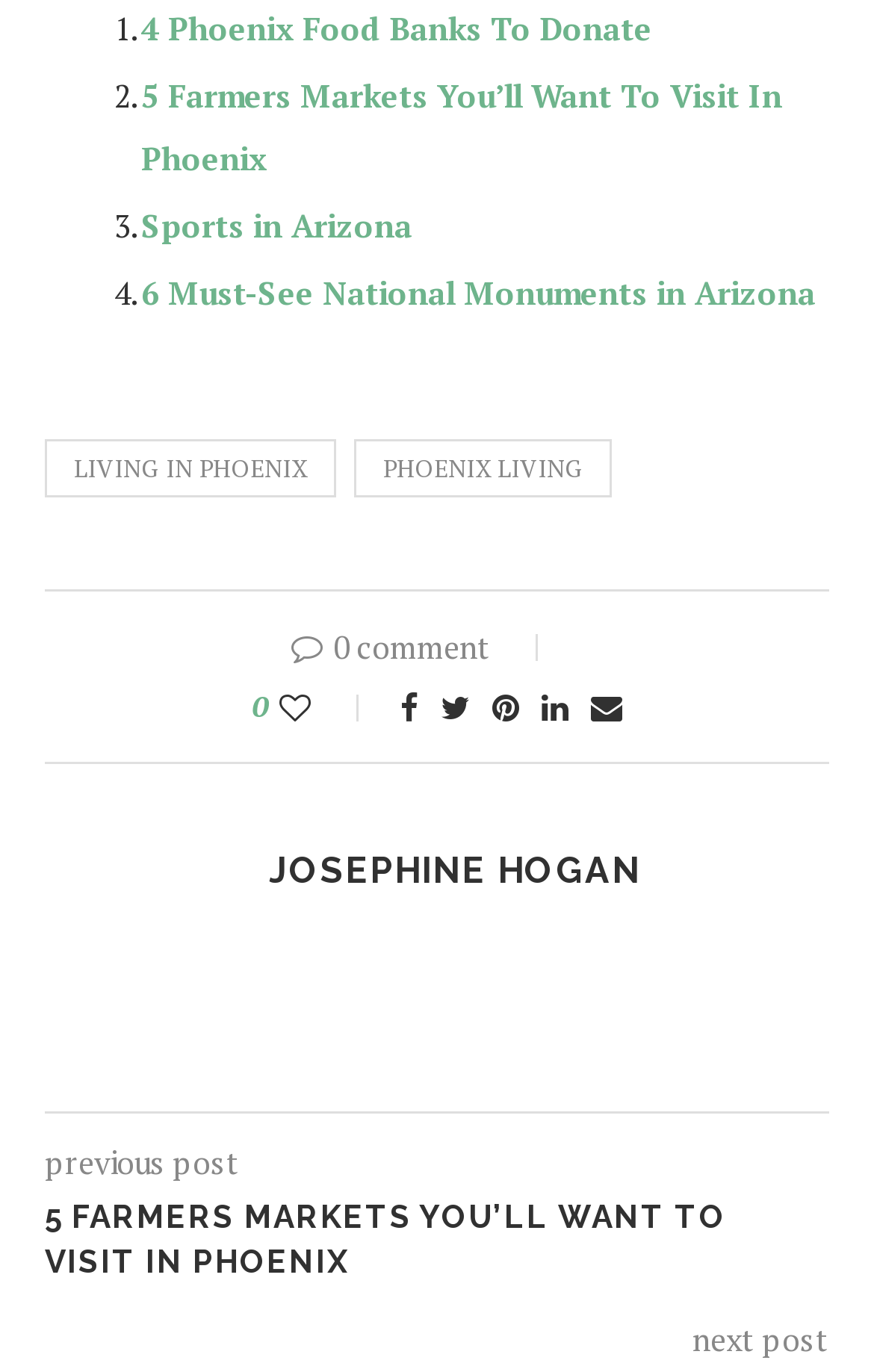Provide a one-word or one-phrase answer to the question:
How many comments are there on the current article?

0